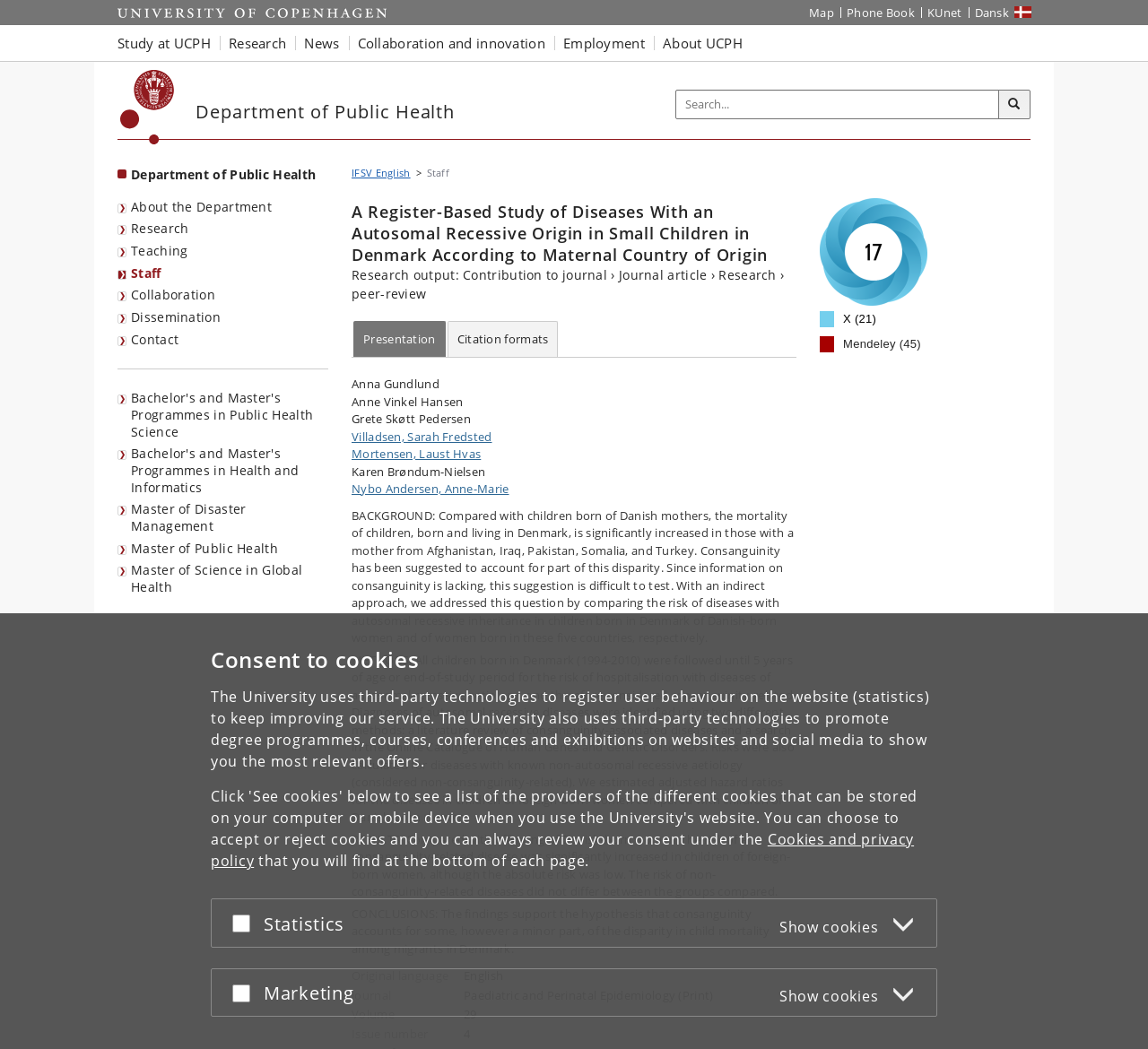Identify the bounding box coordinates of the region that should be clicked to execute the following instruction: "Search for something".

[0.588, 0.085, 0.898, 0.114]